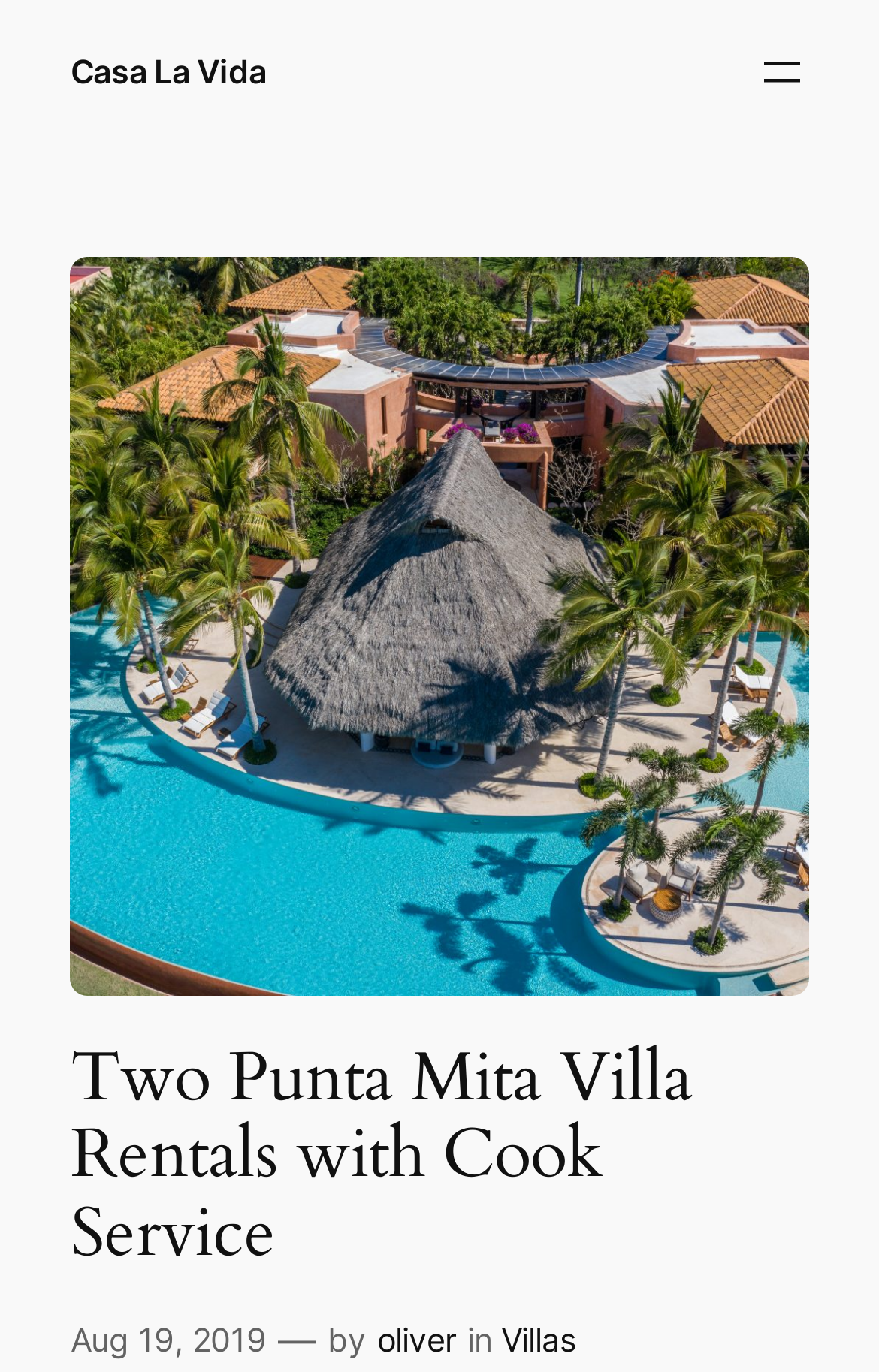What is the date mentioned on the webpage?
Provide a short answer using one word or a brief phrase based on the image.

Aug 19, 2019